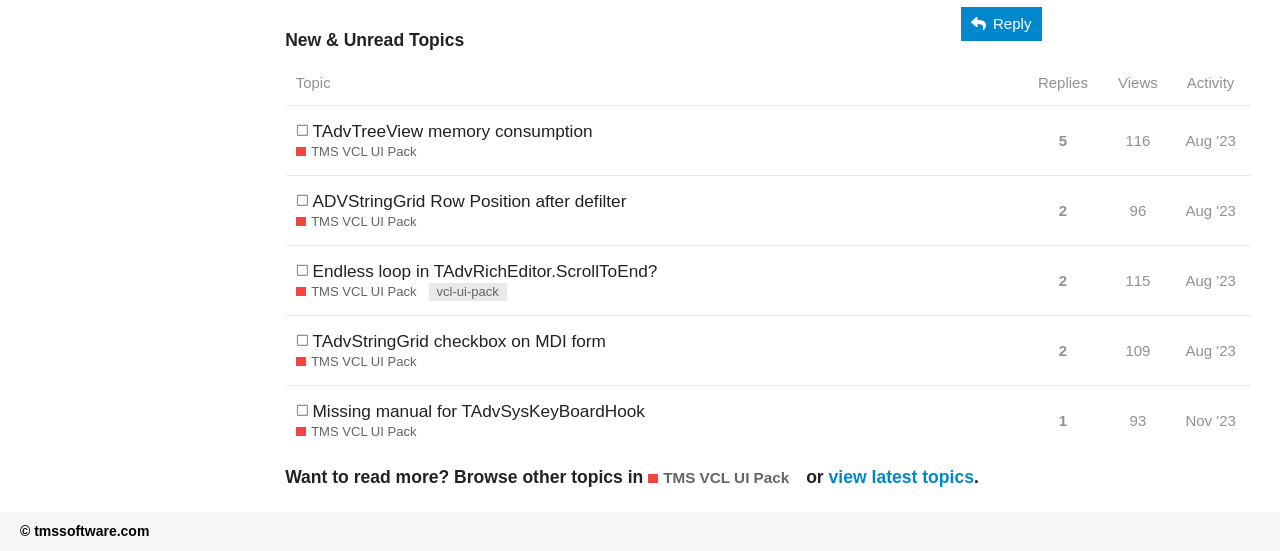What is the date of the last topic?
Using the details shown in the screenshot, provide a comprehensive answer to the question.

The date of the last topic can be found by looking at the gridcell element with the text 'Nov '23' which is a child of the last row element in the table.